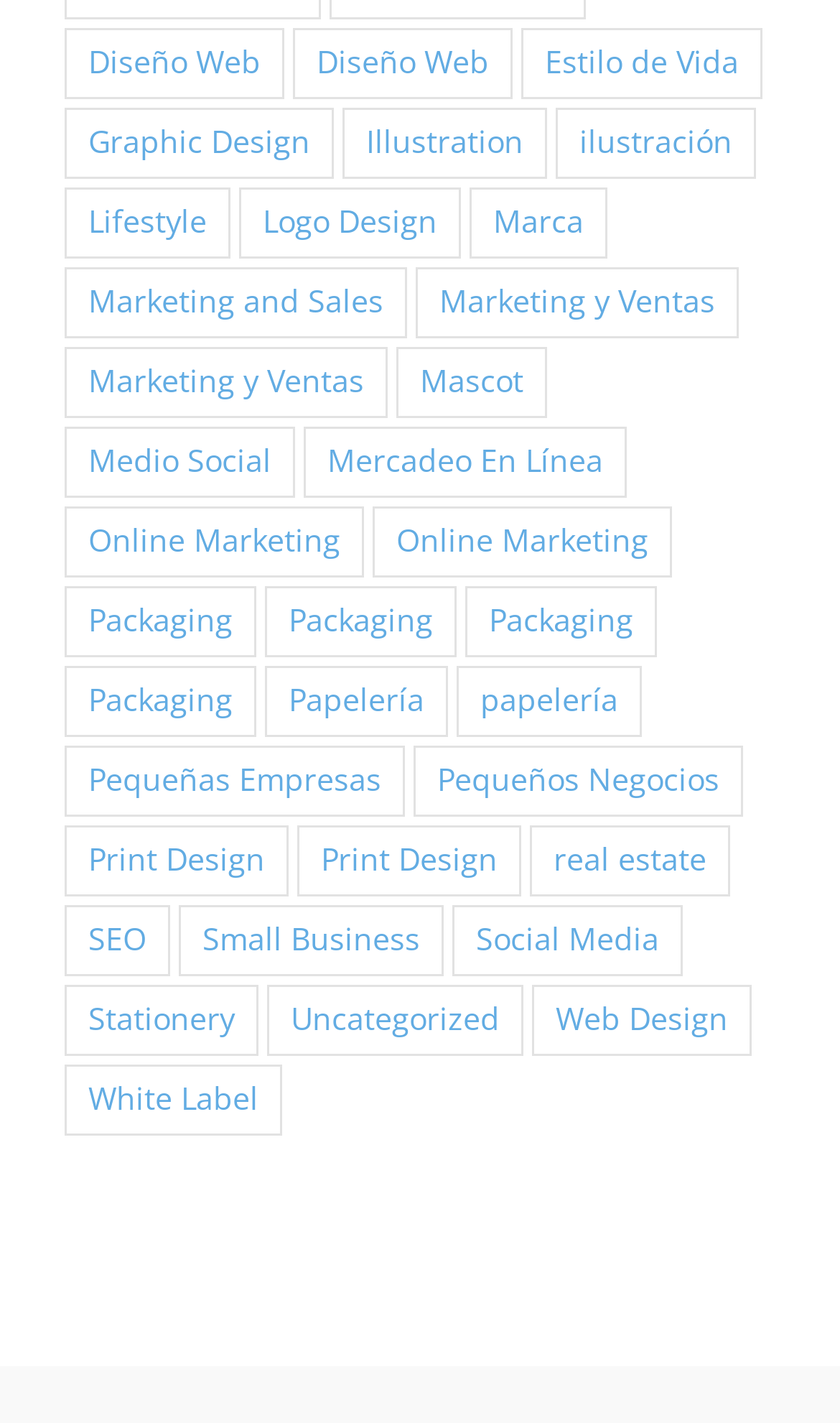Please identify the bounding box coordinates of the clickable element to fulfill the following instruction: "Go to the XUL tutorial". The coordinates should be four float numbers between 0 and 1, i.e., [left, top, right, bottom].

None